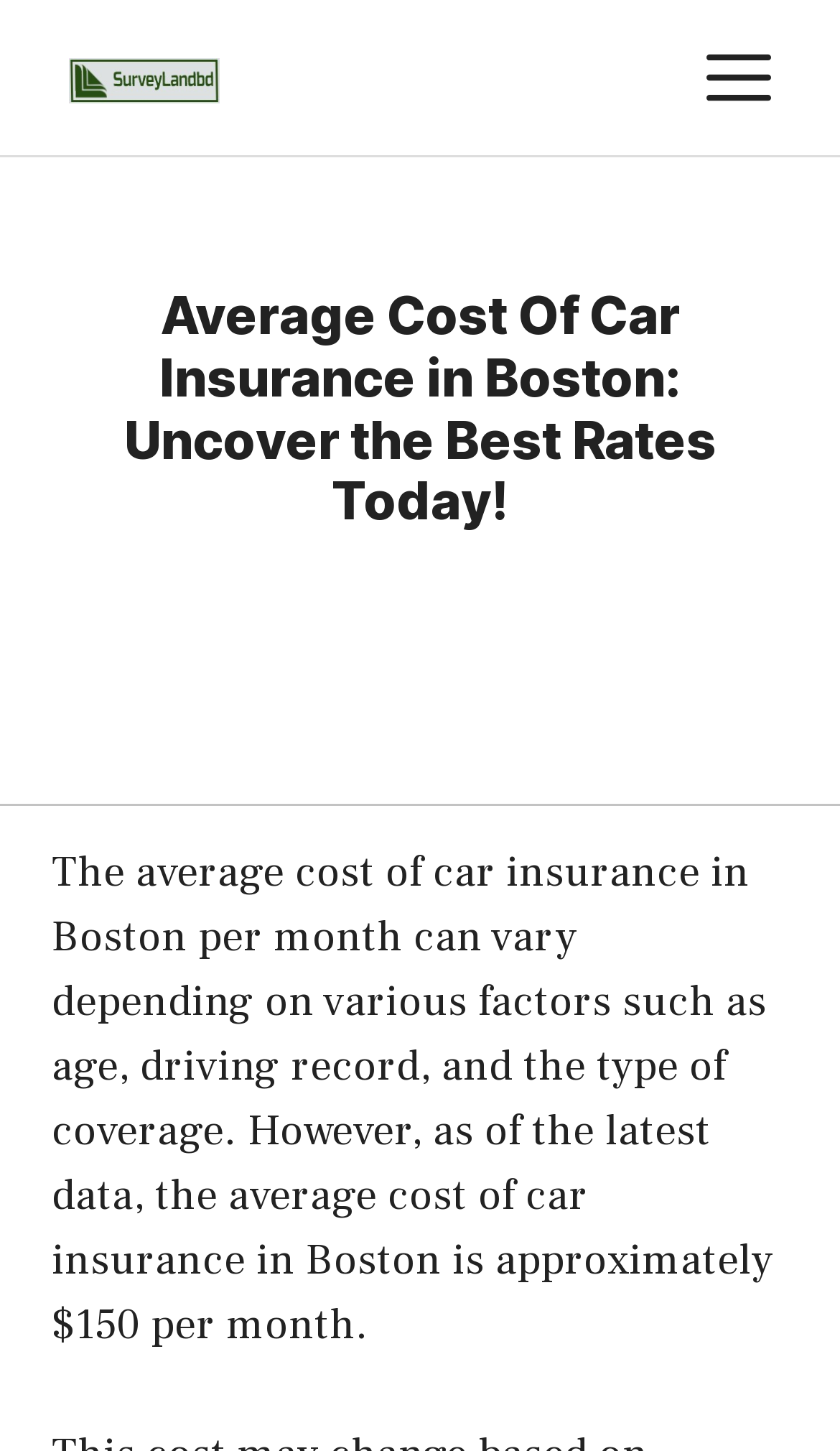Where is the navigation menu located?
Please utilize the information in the image to give a detailed response to the question.

The navigation menu is located in the top-right corner of the webpage, as indicated by the bounding box coordinates of the 'Mobile Toggle' element, which has a y1 value of 0.024 and an x1 value of 0.841.